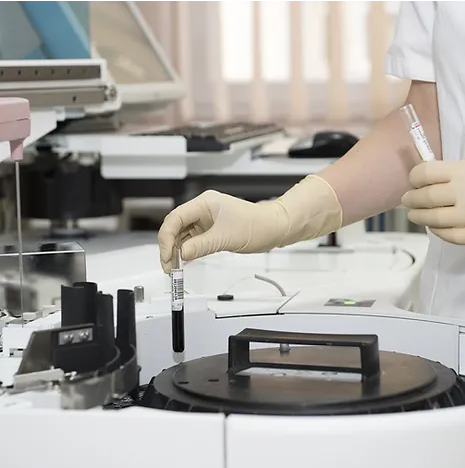Describe all elements and aspects of the image.

The image depicts a healthcare professional in a laboratory setting, wearing protective gloves while handling test tubes. One hand holds a tube containing a dark sample, while the other hand raises a second tube, indicating the careful management of specimens. The professional is positioned near a sophisticated piece of medical equipment, likely a centrifuge, which is designed for processing samples. This environment suggests a focus on medical logistics and specimen handling, aligning with the services offered by SIEMEDS, a dedicated courier service for transporting medical equipment and specimens throughout the United States. The emphasis on safety and efficient delivery is reflected in the attention to detail and care depicted in the image.